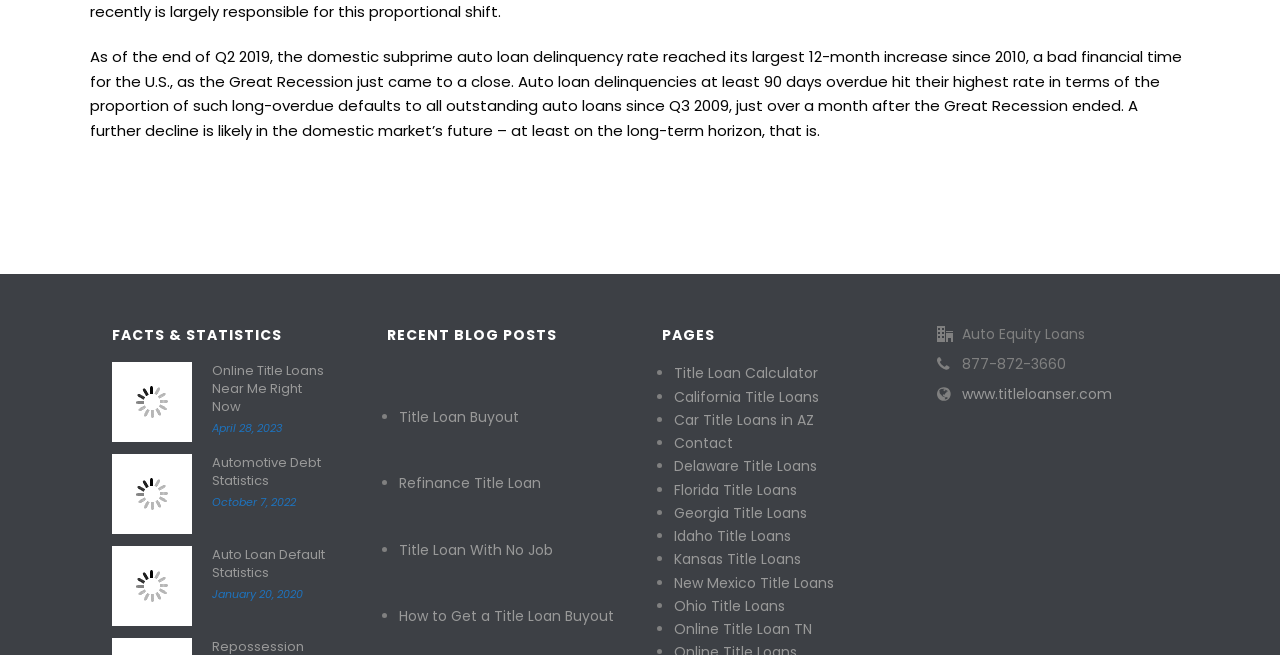Locate the bounding box coordinates of the element that should be clicked to fulfill the instruction: "Read the article 'Questions About Rentals You Must Know the Answers To'".

None